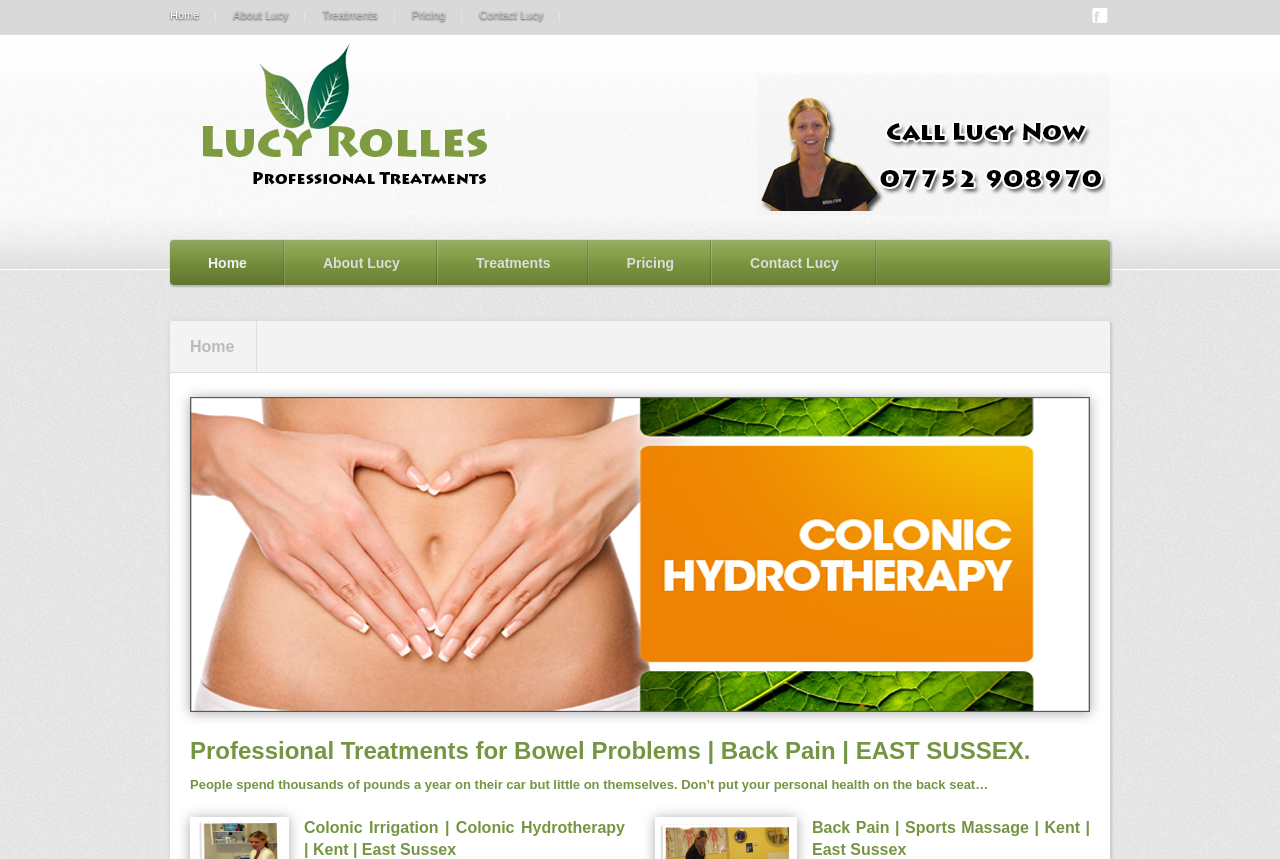What is the topic of the second heading?
Please give a well-detailed answer to the question.

The second heading with the text 'People spend thousands of pounds a year on their car but little on themselves. Don’t put your personal health on the back seat…' is talking about the importance of personal health, implying that people should prioritize their health over other things.